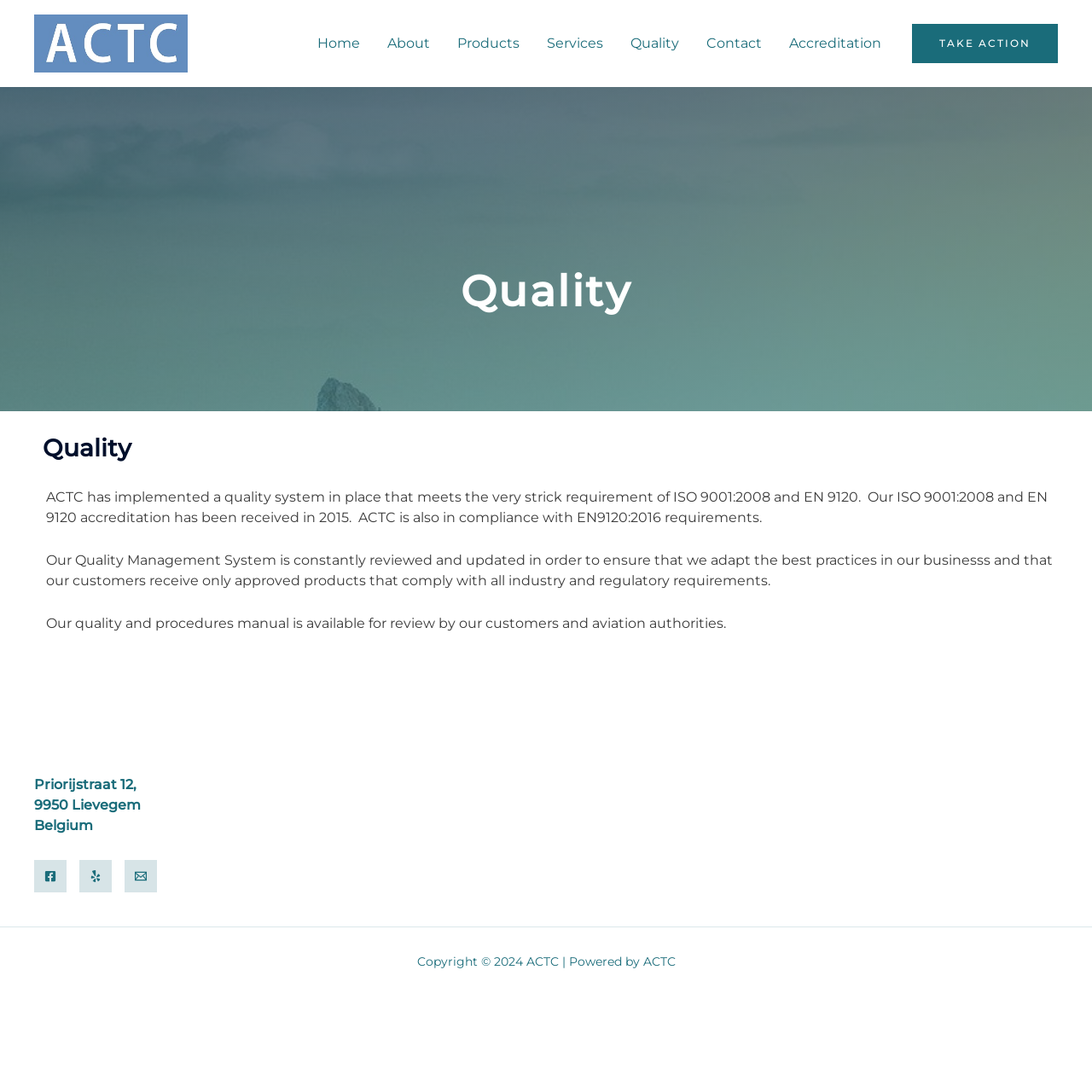Please find the bounding box coordinates of the element that needs to be clicked to perform the following instruction: "Click on the Quality link". The bounding box coordinates should be four float numbers between 0 and 1, represented as [left, top, right, bottom].

[0.565, 0.012, 0.634, 0.067]